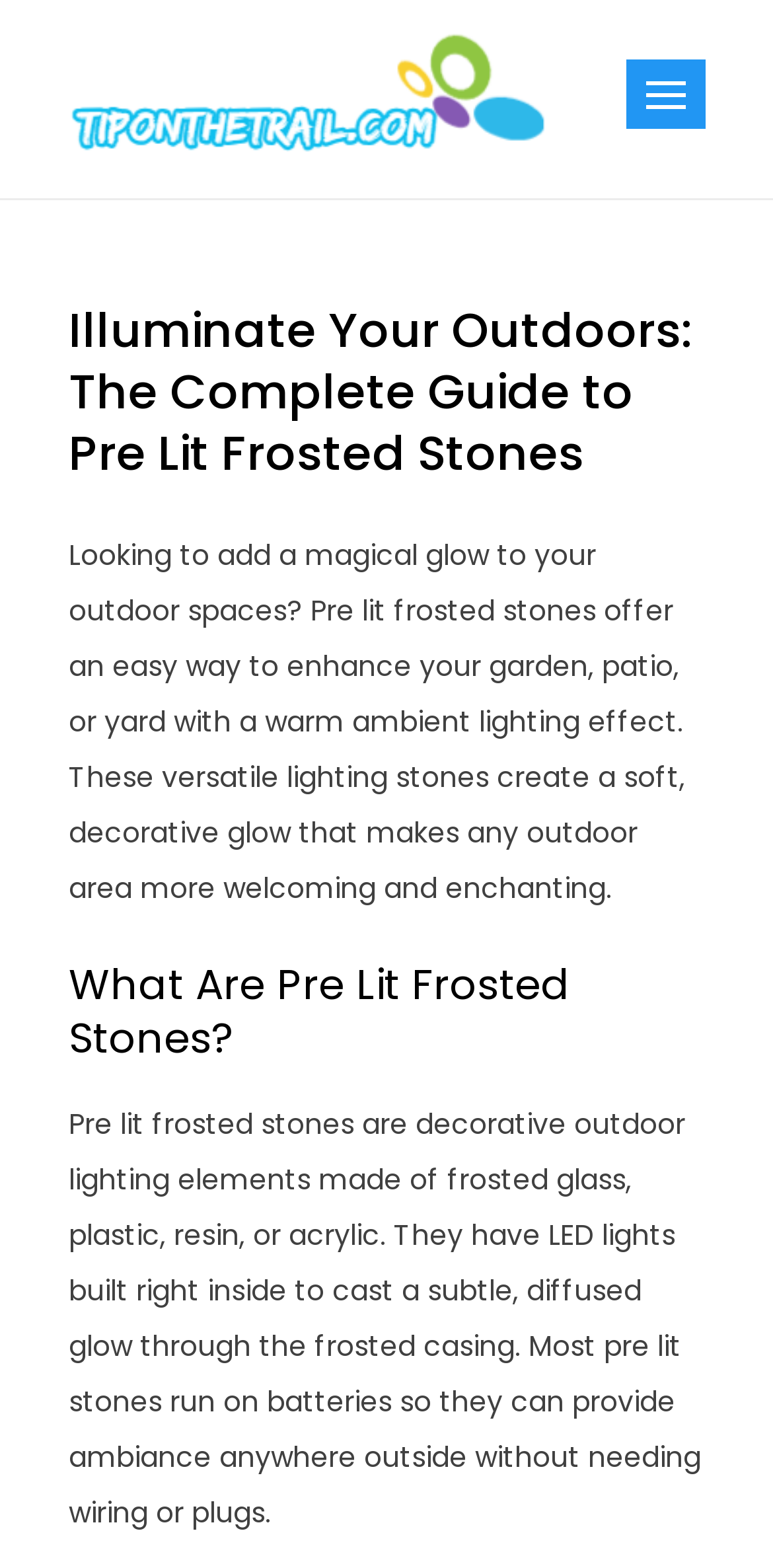What is the purpose of pre lit frosted stones?
With the help of the image, please provide a detailed response to the question.

Based on the webpage content, pre lit frosted stones are used to add a magical glow to outdoor spaces, enhancing gardens, patios, or yards with a warm ambient lighting effect.